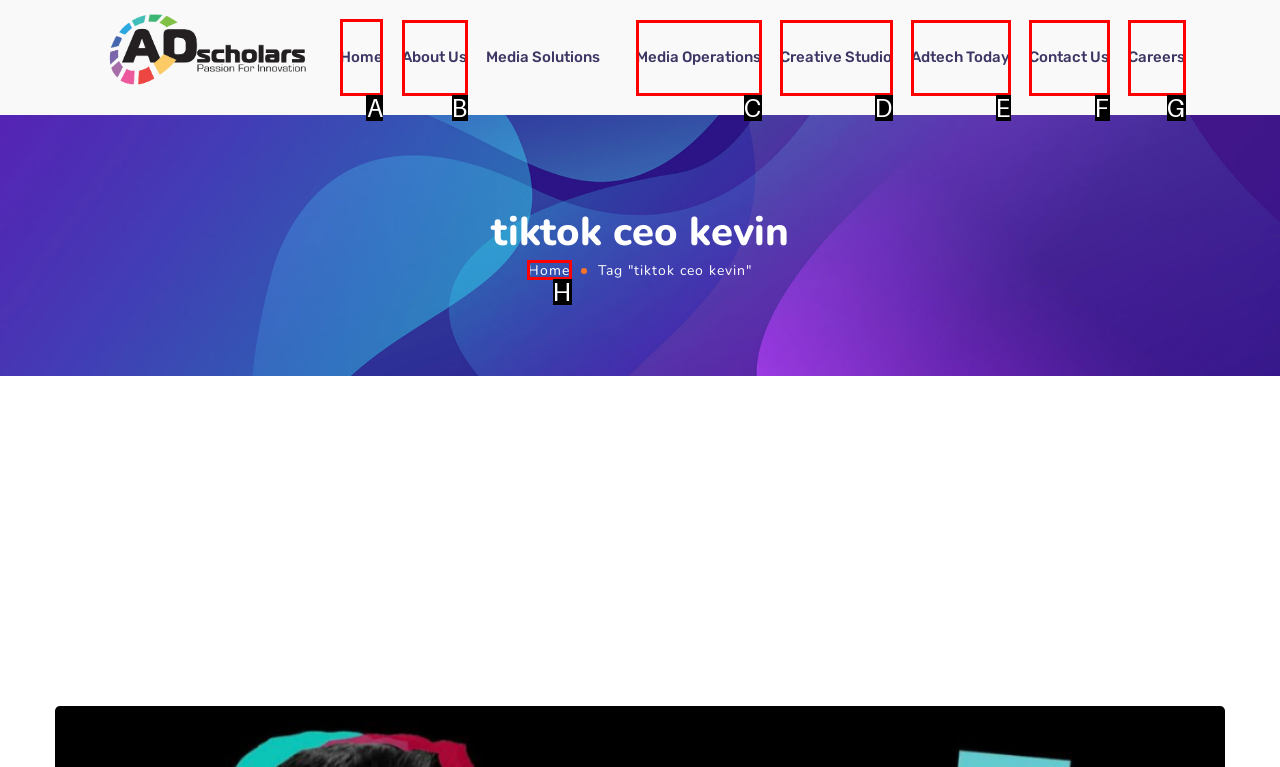Choose the UI element to click on to achieve this task: click on the Home link. Reply with the letter representing the selected element.

A